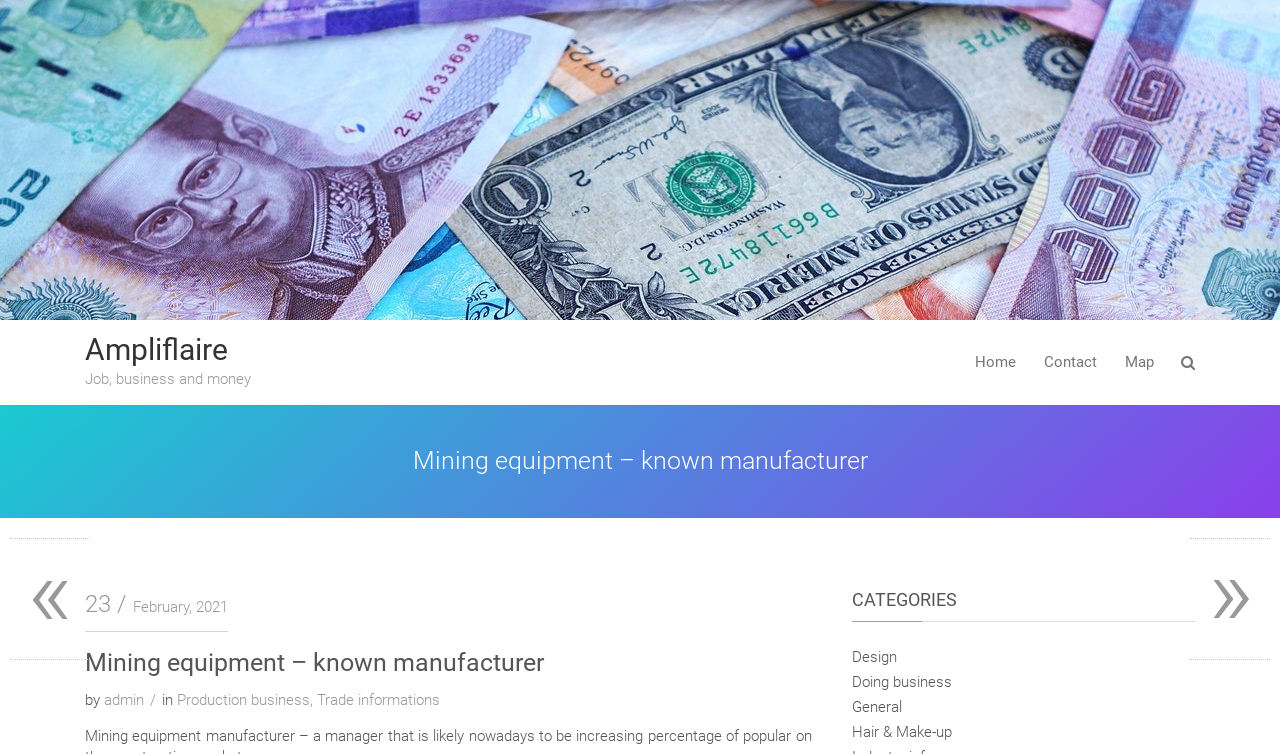Who is the author of the article or post?
Please provide a detailed and comprehensive answer to the question.

The author of the article or post can be found in the link element 'admin', which suggests that the author is admin.